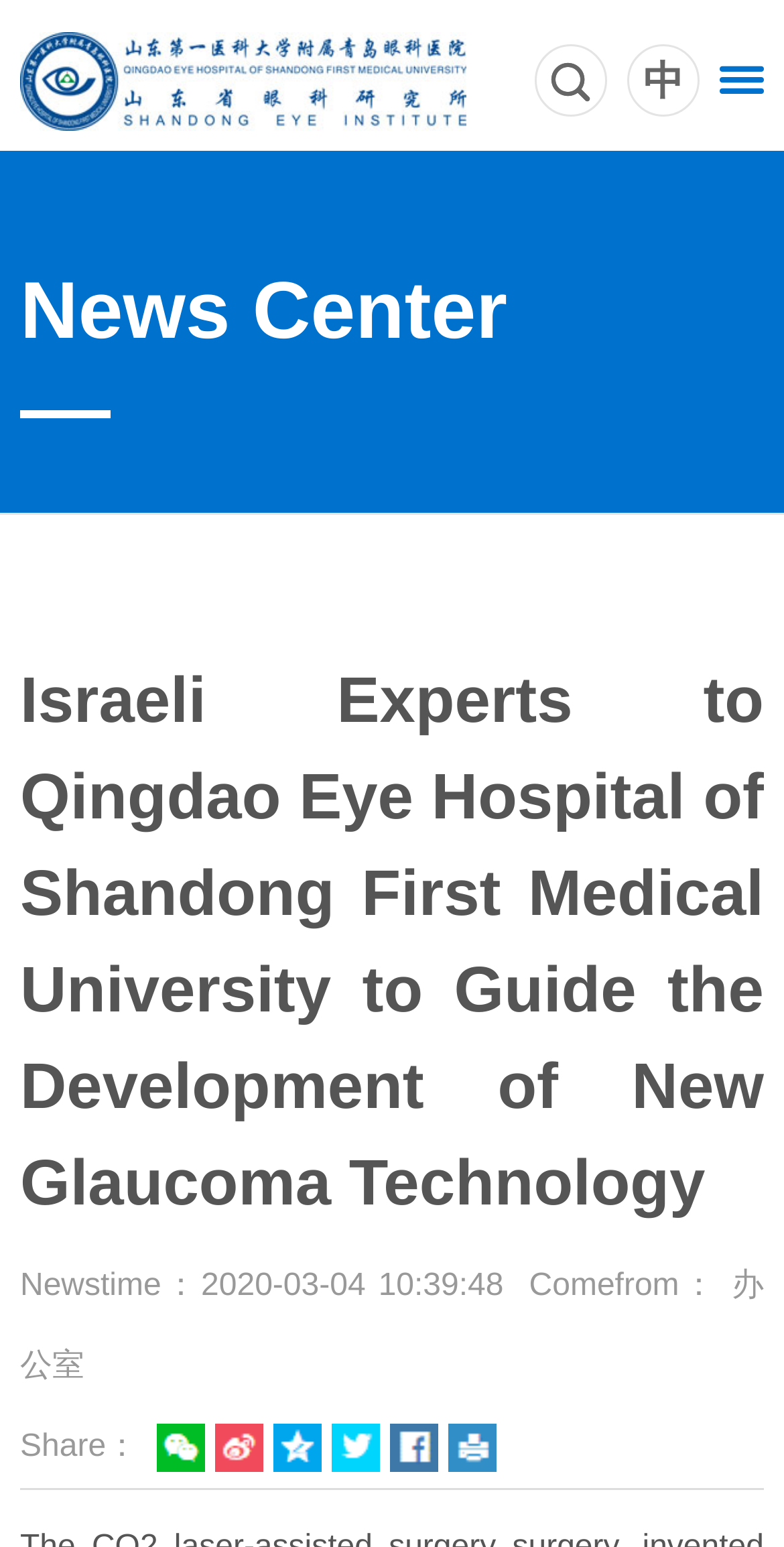Determine the bounding box coordinates (top-left x, top-left y, bottom-right x, bottom-right y) of the UI element described in the following text: title="Twitter"

[0.423, 0.92, 0.485, 0.951]